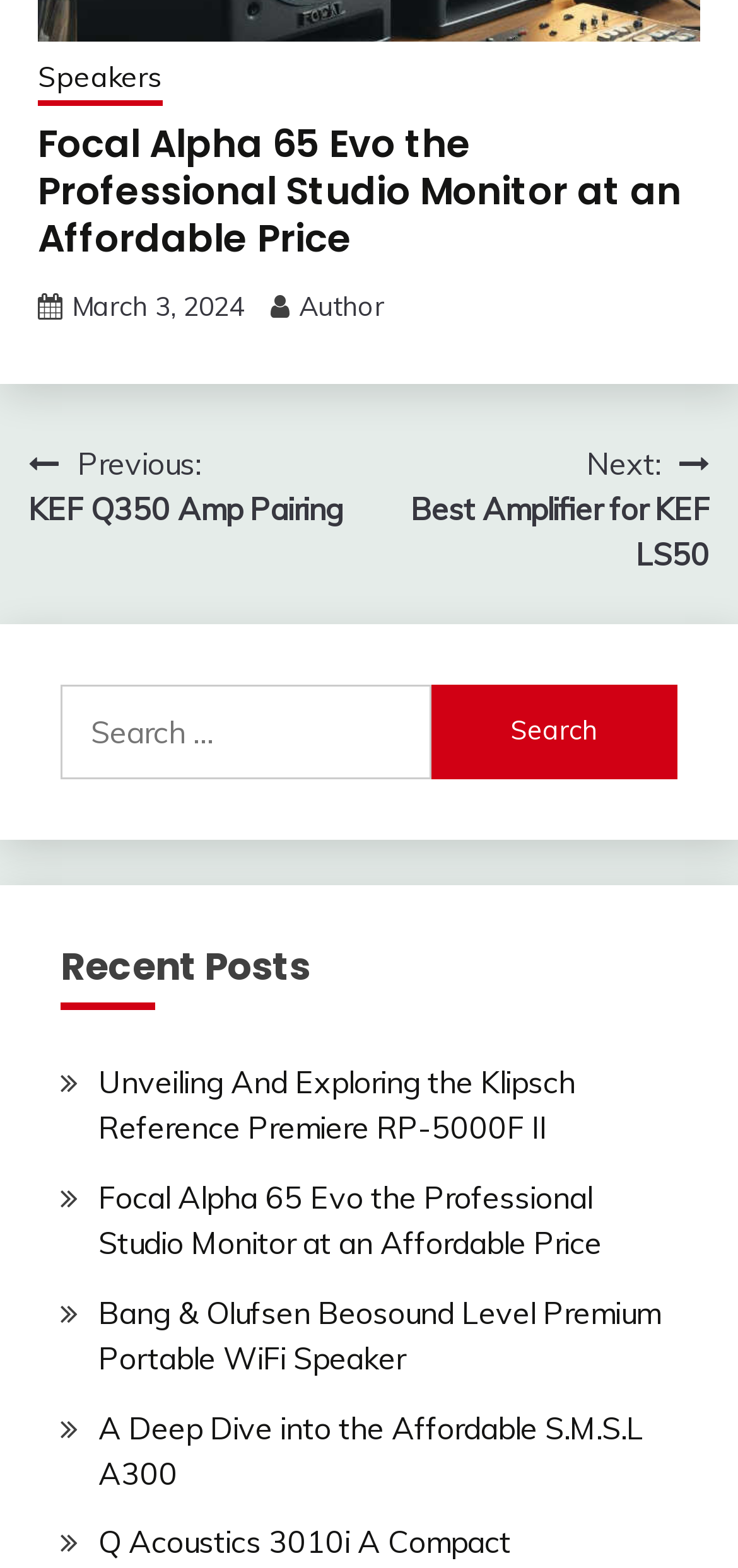Pinpoint the bounding box coordinates of the element that must be clicked to accomplish the following instruction: "Search for a keyword". The coordinates should be in the format of four float numbers between 0 and 1, i.e., [left, top, right, bottom].

[0.082, 0.436, 0.918, 0.497]